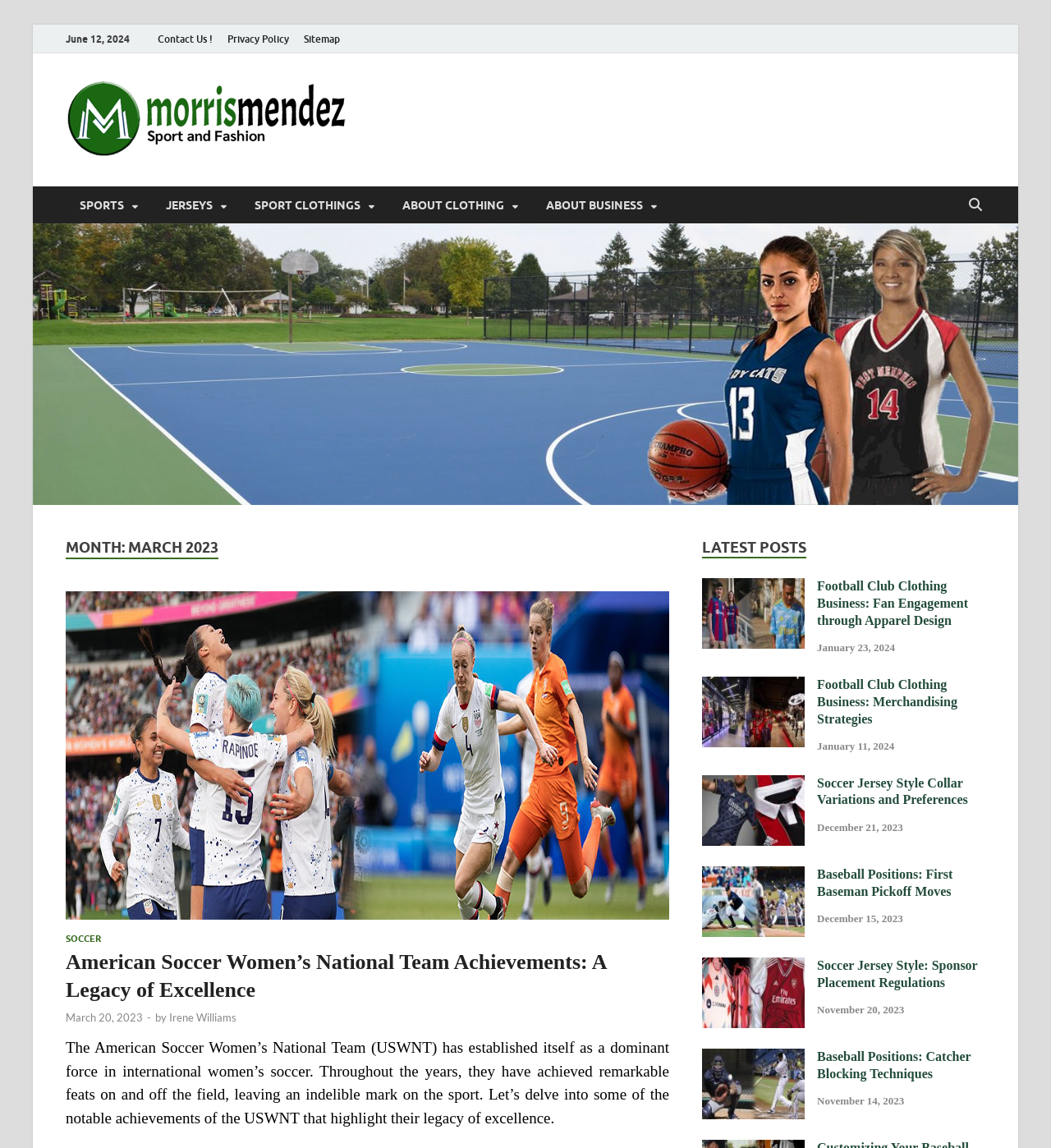Identify the bounding box coordinates for the region of the element that should be clicked to carry out the instruction: "View 'Football Club Clothing Business: Fan Engagement through Apparel Design' post". The bounding box coordinates should be four float numbers between 0 and 1, i.e., [left, top, right, bottom].

[0.668, 0.506, 0.766, 0.518]